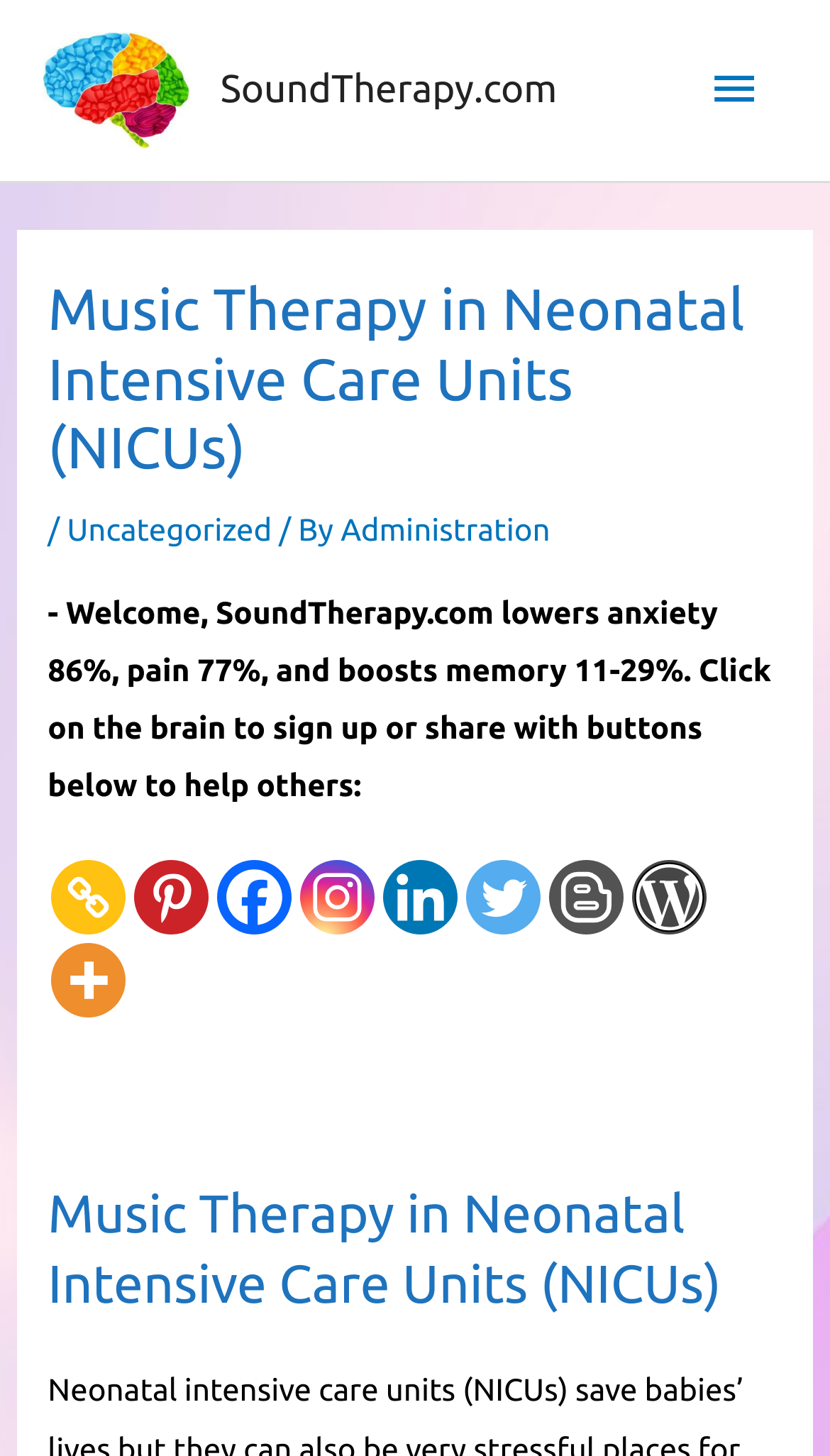Using the element description provided, determine the bounding box coordinates in the format (top-left x, top-left y, bottom-right x, bottom-right y). Ensure that all values are floating point numbers between 0 and 1. Element description: webmaster -AT- krackedpress.com

None